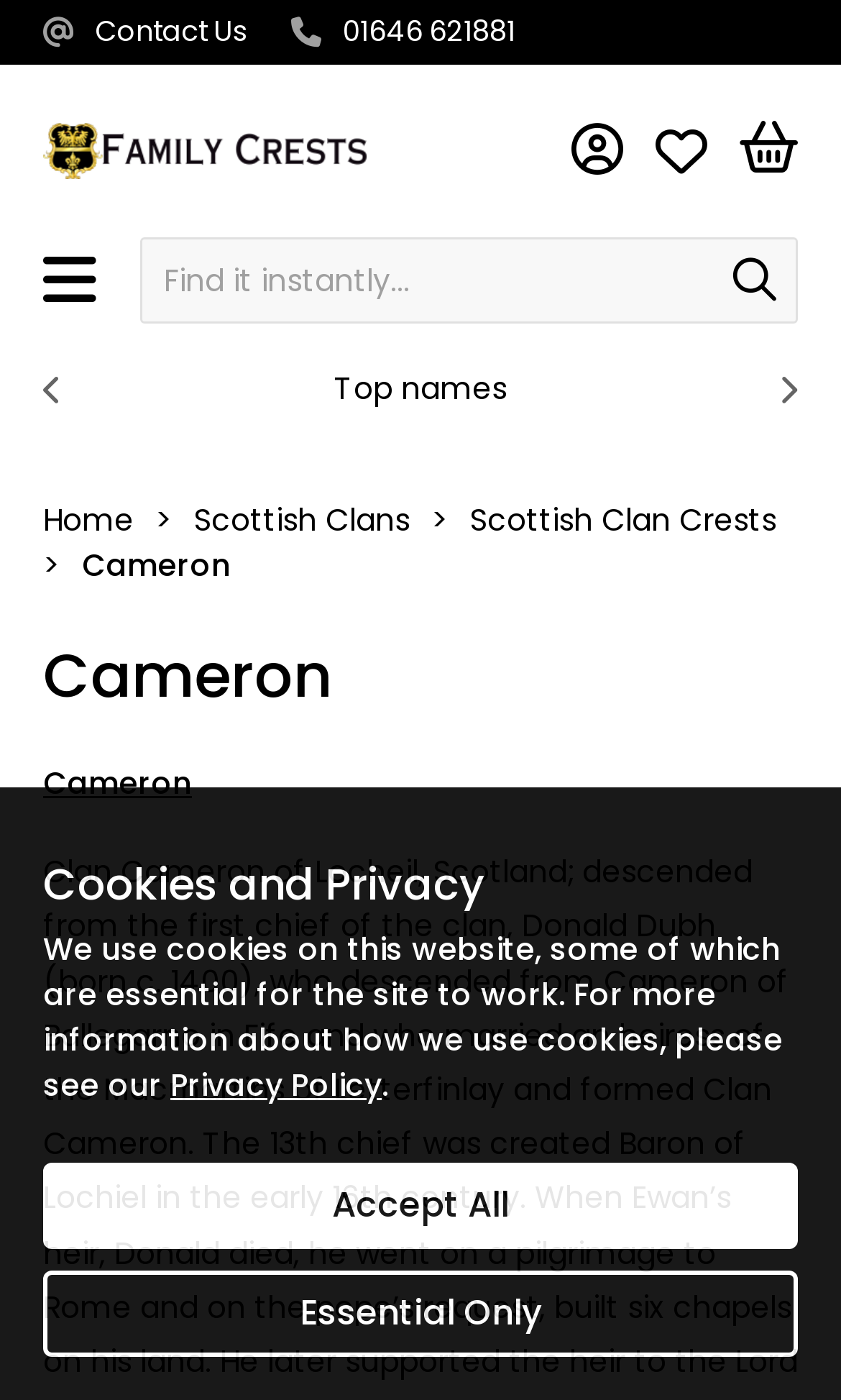Identify the bounding box coordinates of the region that needs to be clicked to carry out this instruction: "Go to SKETCH homepage". Provide these coordinates as four float numbers ranging from 0 to 1, i.e., [left, top, right, bottom].

None